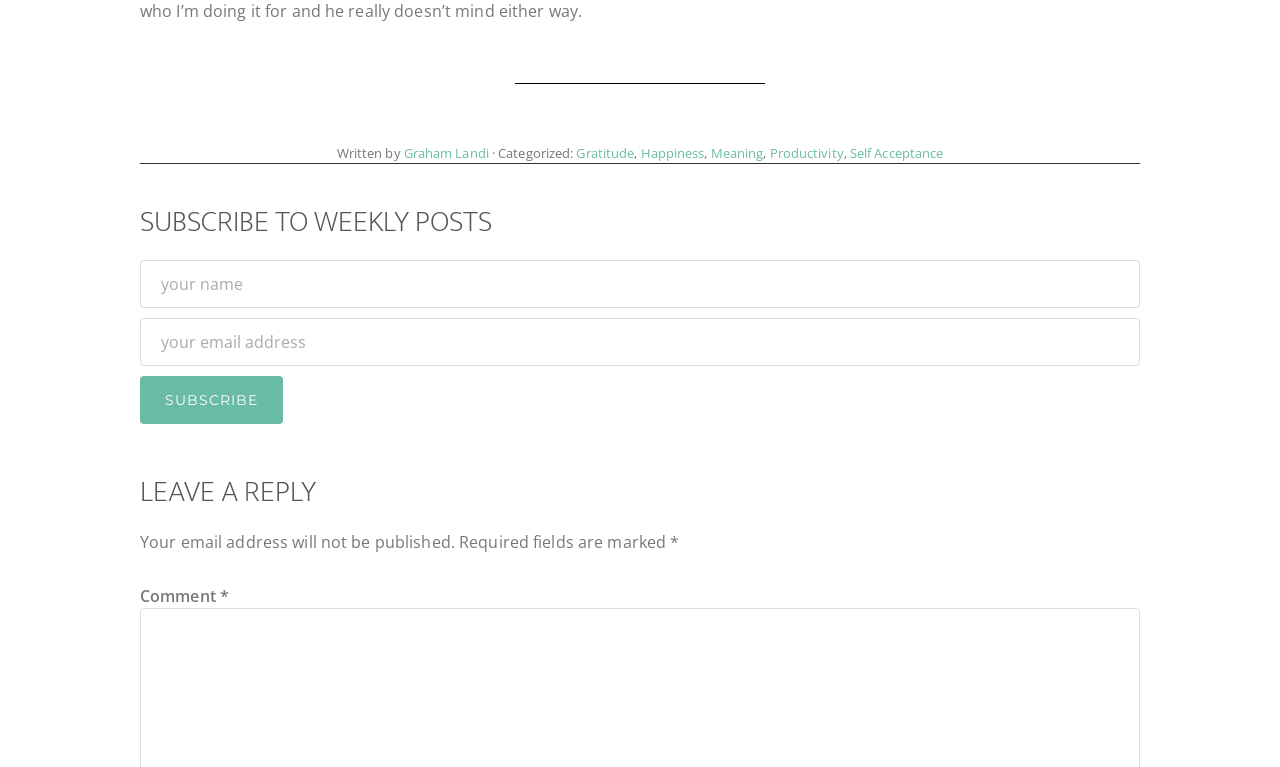Determine the bounding box coordinates of the clickable region to follow the instruction: "enter your name".

[0.109, 0.339, 0.891, 0.402]